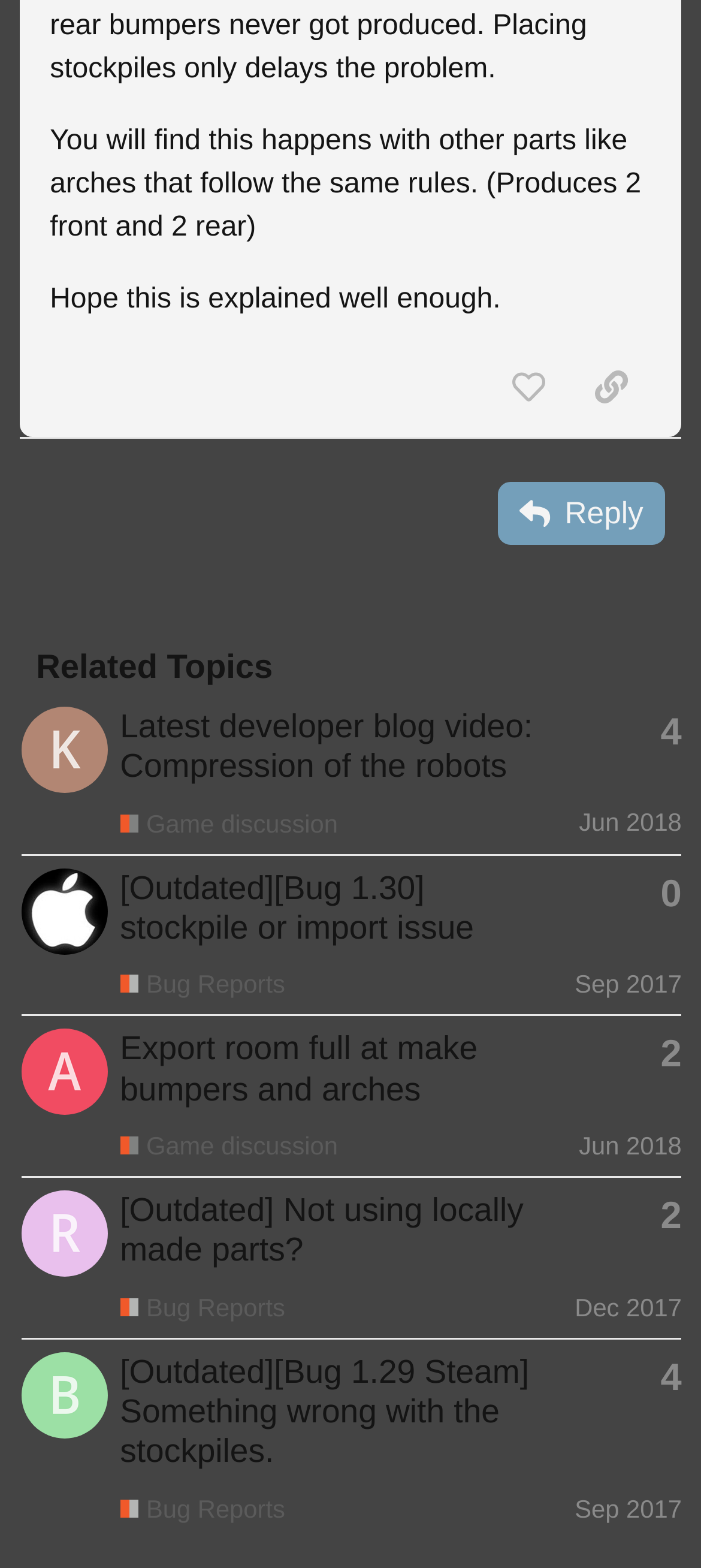Pinpoint the bounding box coordinates of the element to be clicked to execute the instruction: "View the Overview page".

None